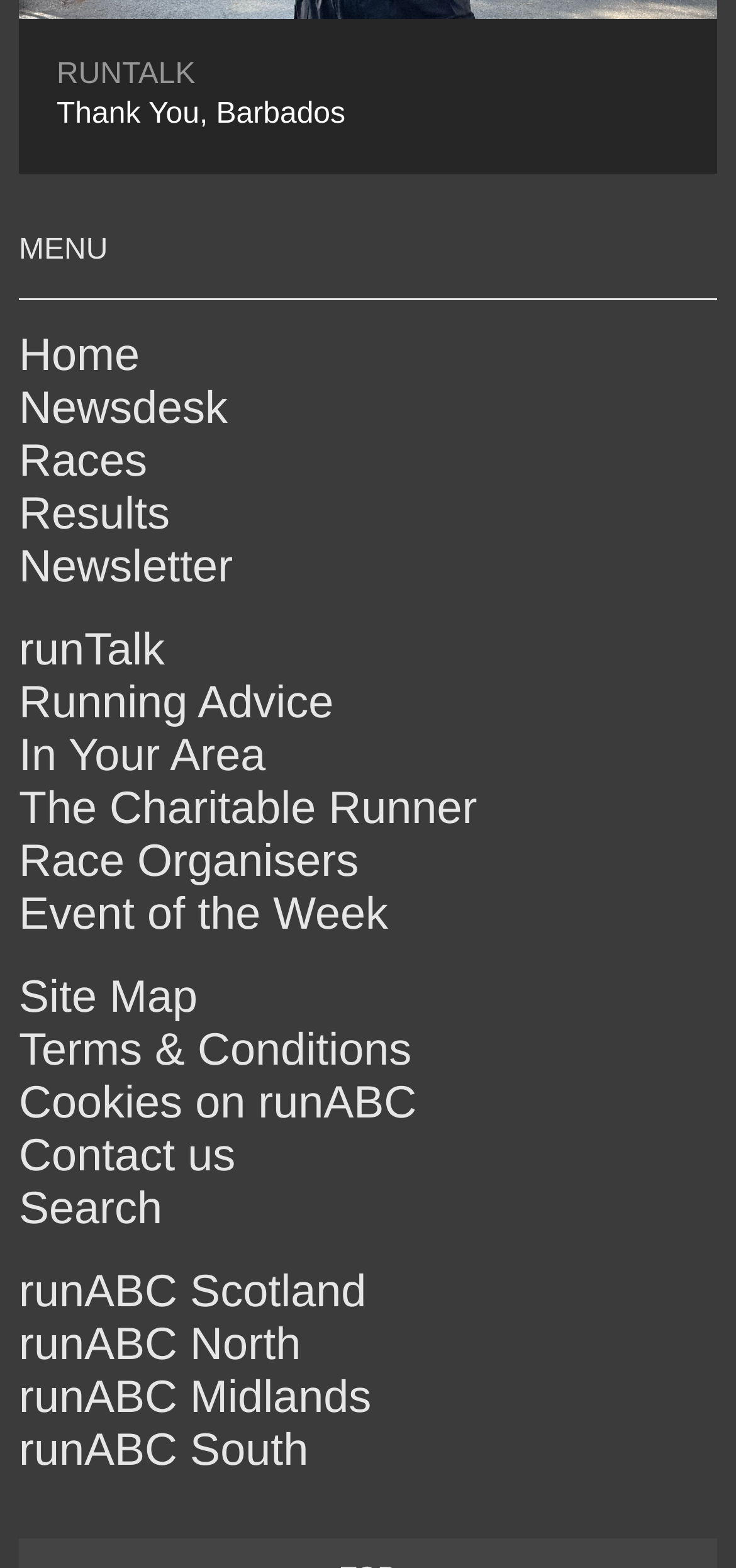From the details in the image, provide a thorough response to the question: What is the name of the website?

The name of the website is 'RUNTALK' which is mentioned as the heading at the top of the webpage.